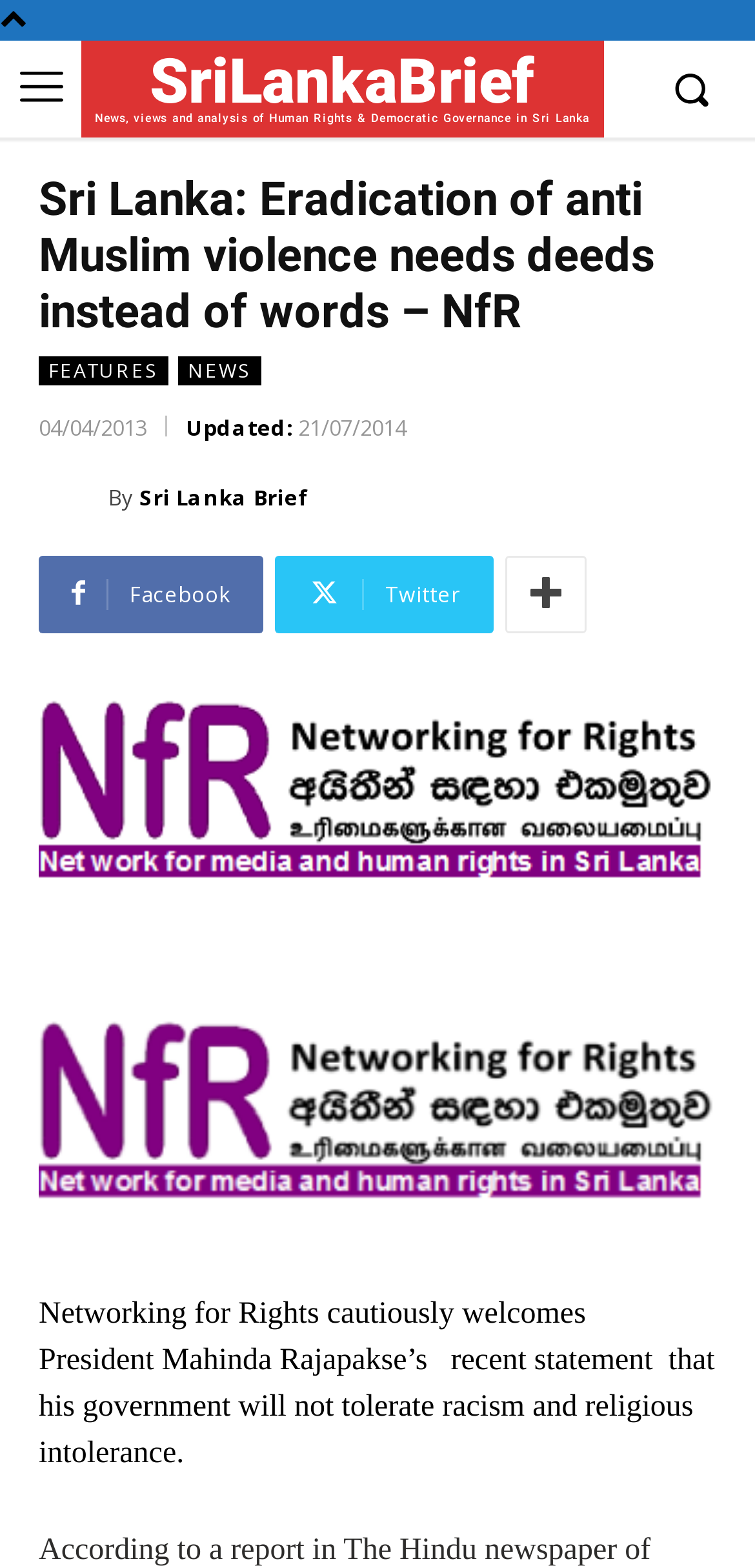Answer the question with a single word or phrase: 
How many images are there on the webpage?

5